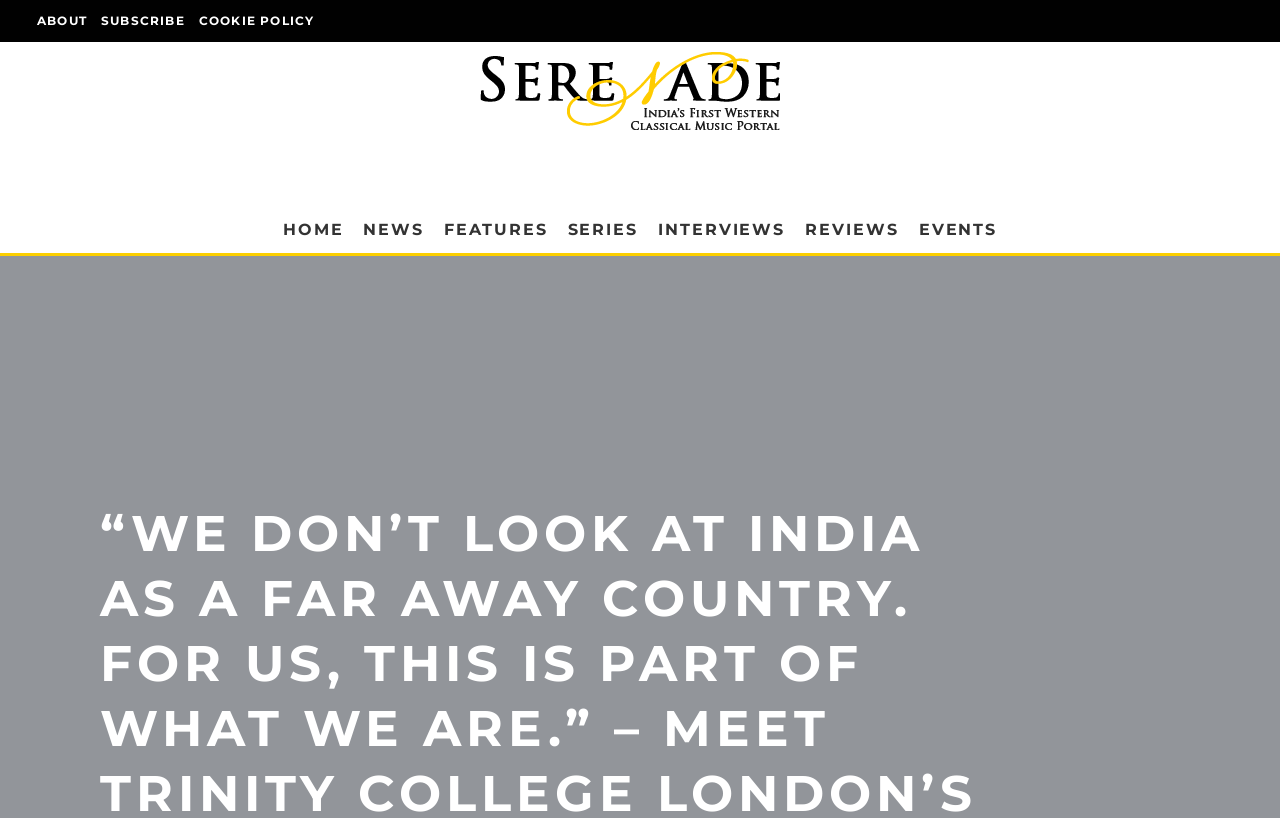Please locate the bounding box coordinates of the element that should be clicked to achieve the given instruction: "view features".

[0.339, 0.253, 0.436, 0.309]